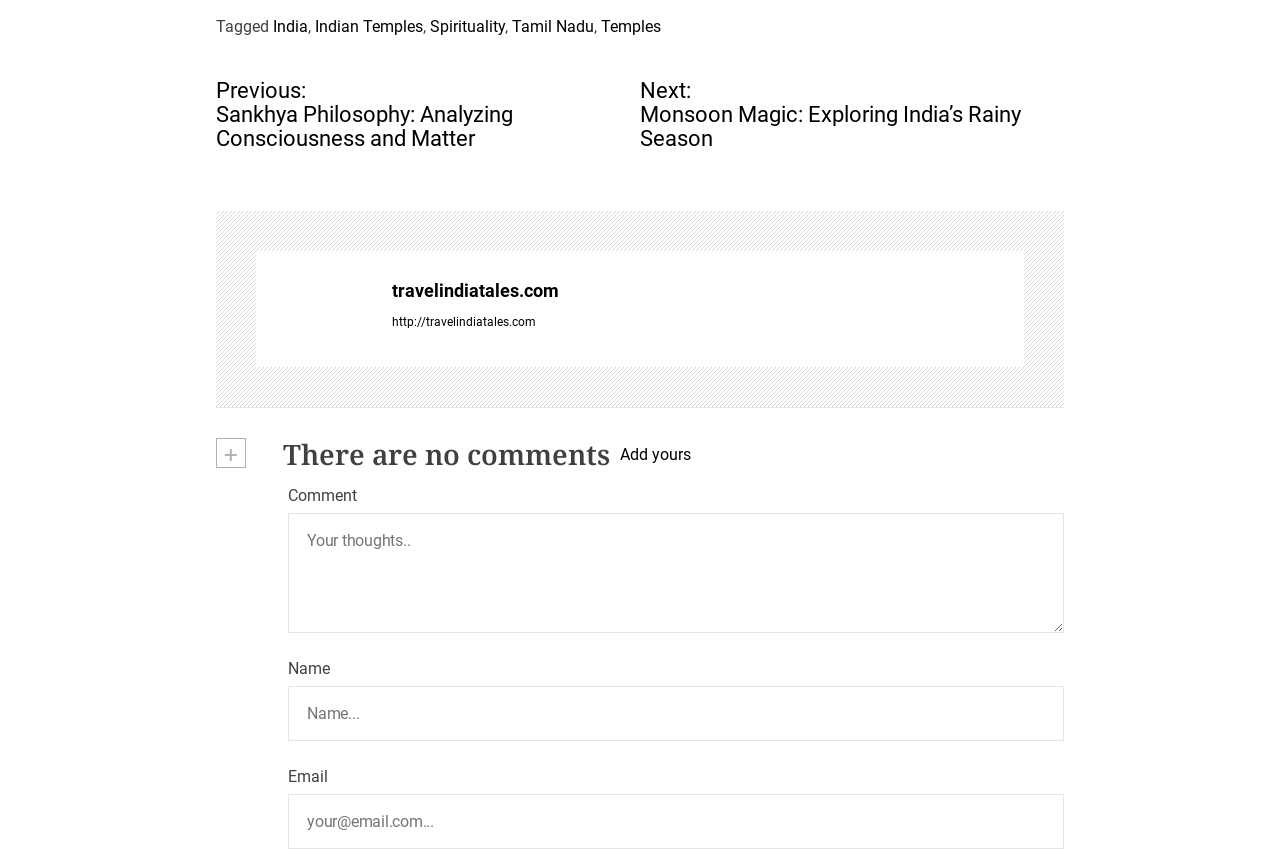Can you specify the bounding box coordinates for the region that should be clicked to fulfill this instruction: "Open main menu".

None